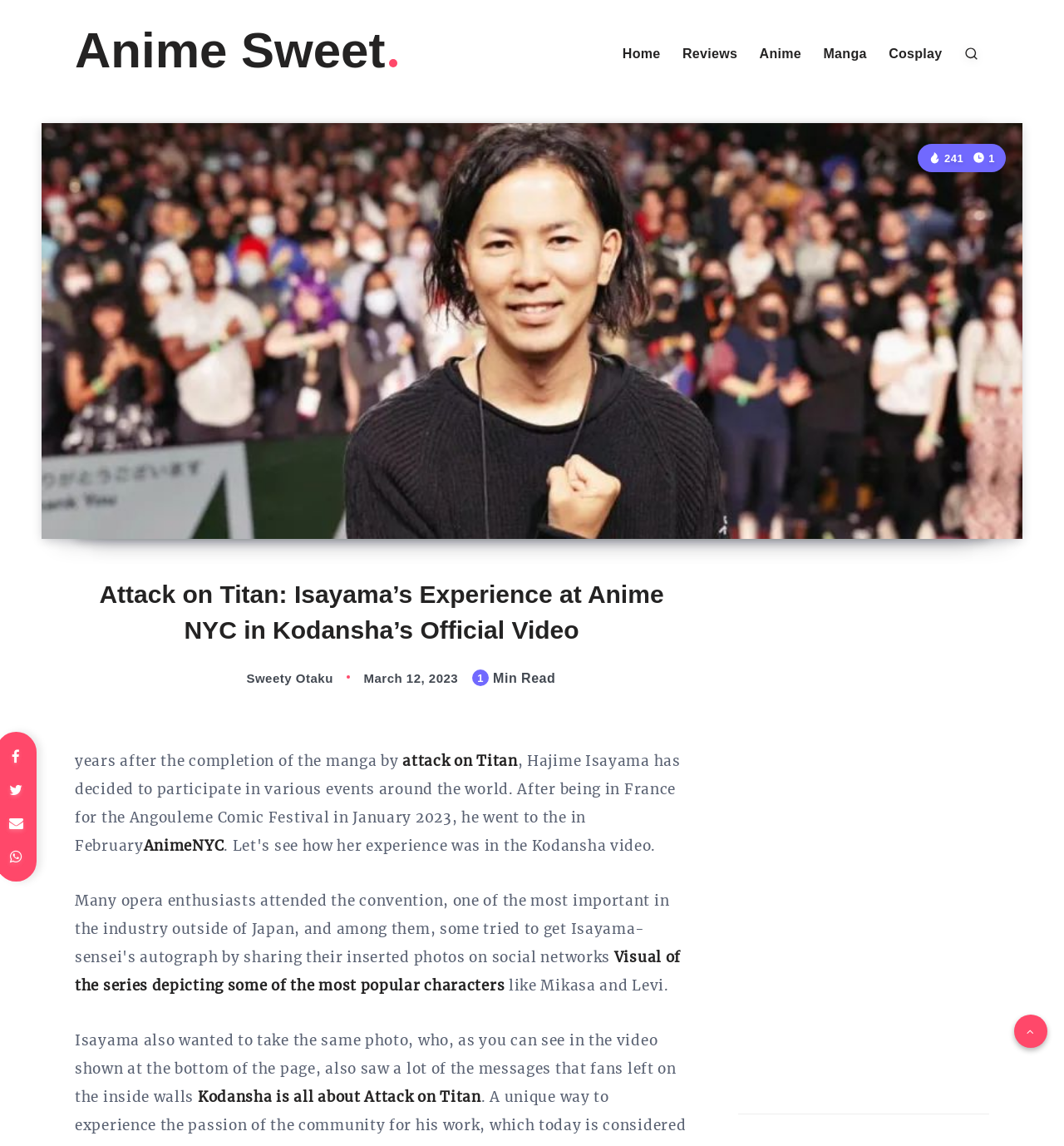What is the name of the manga series mentioned?
Could you answer the question in a detailed manner, providing as much information as possible?

The webpage mentions 'years after the completion of the manga by attack on Titan' in the text, indicating that Attack on Titan is the manga series being referred to.